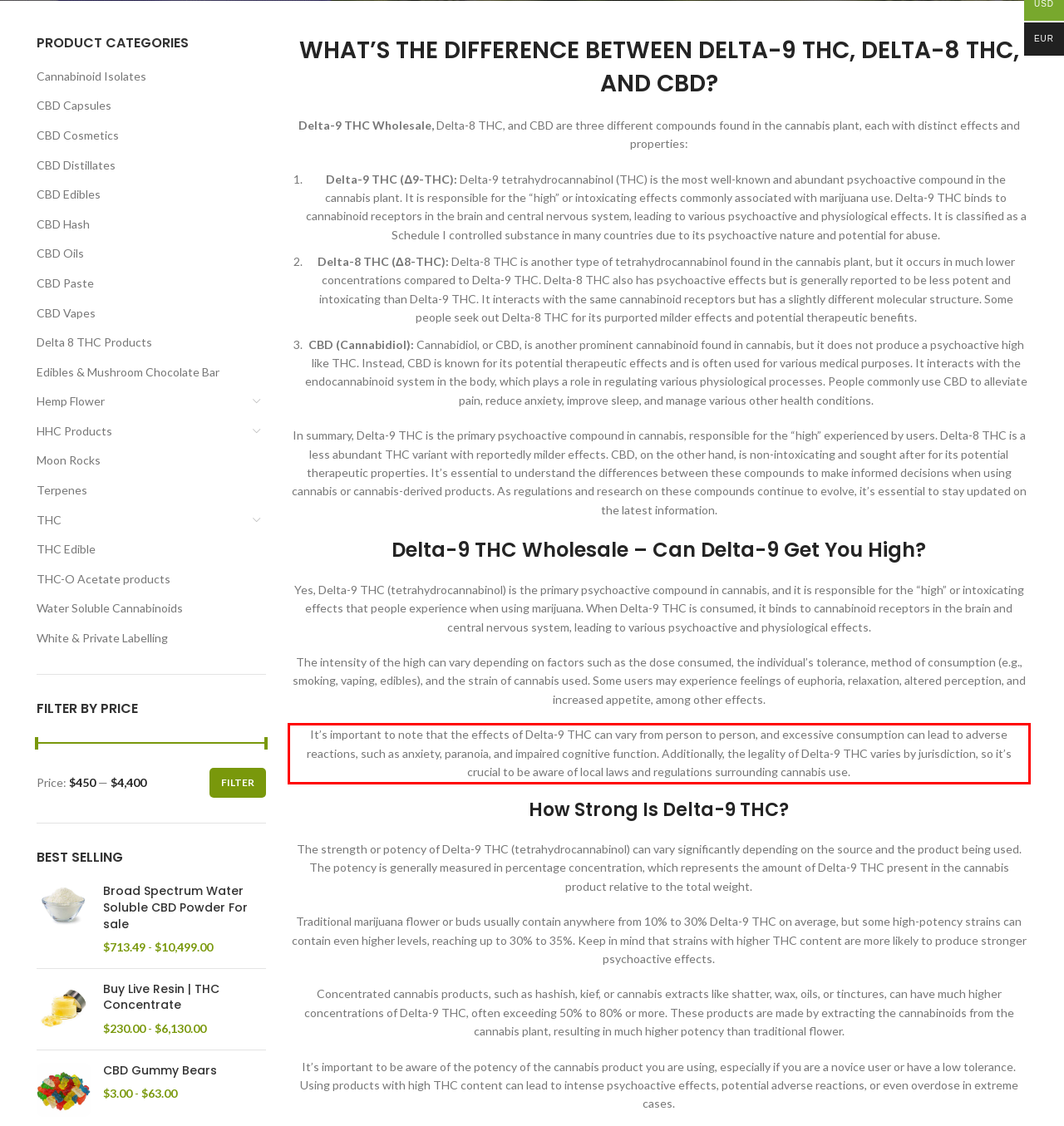Within the provided webpage screenshot, find the red rectangle bounding box and perform OCR to obtain the text content.

It’s important to note that the effects of Delta-9 THC can vary from person to person, and excessive consumption can lead to adverse reactions, such as anxiety, paranoia, and impaired cognitive function. Additionally, the legality of Delta-9 THC varies by jurisdiction, so it’s crucial to be aware of local laws and regulations surrounding cannabis use.